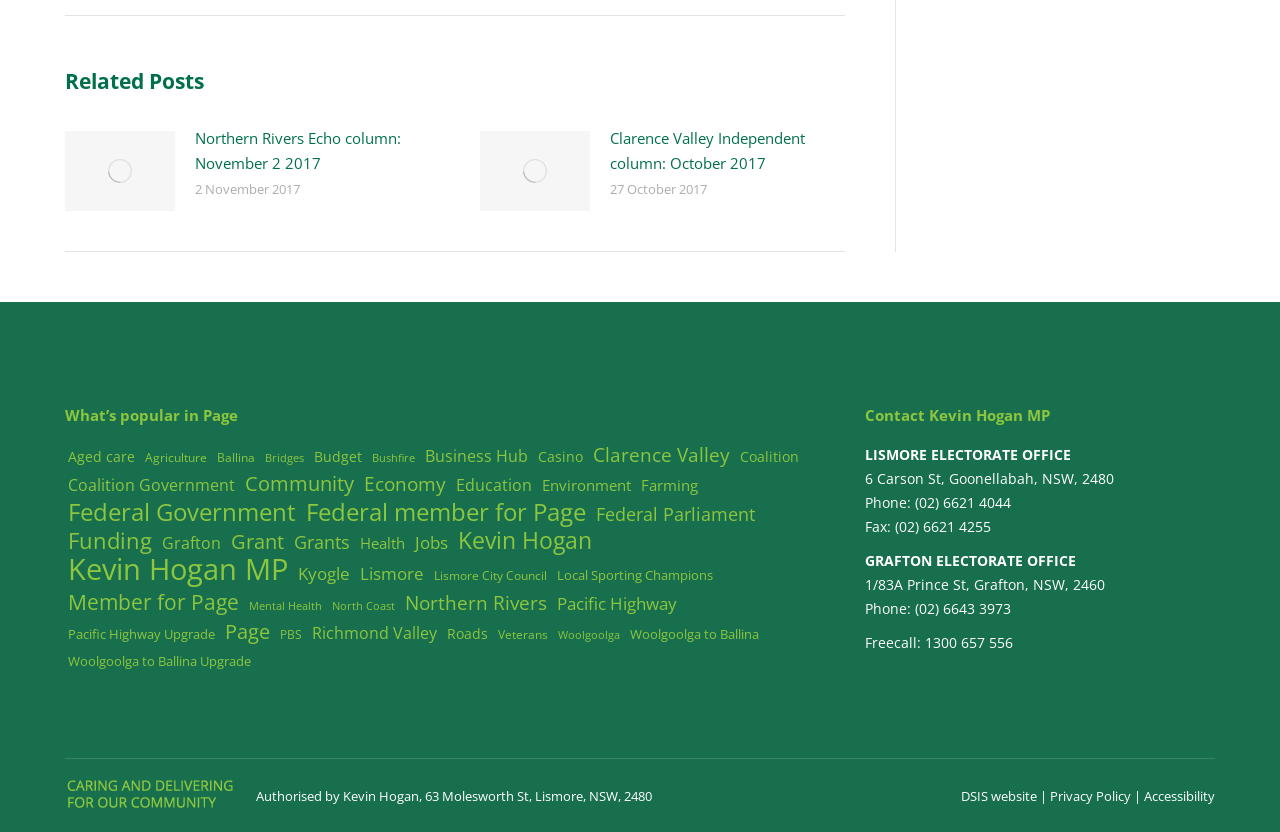Using the element description provided, determine the bounding box coordinates in the format (top-left x, top-left y, bottom-right x, bottom-right y). Ensure that all values are floating point numbers between 0 and 1. Element description: << Music & Vision home

None